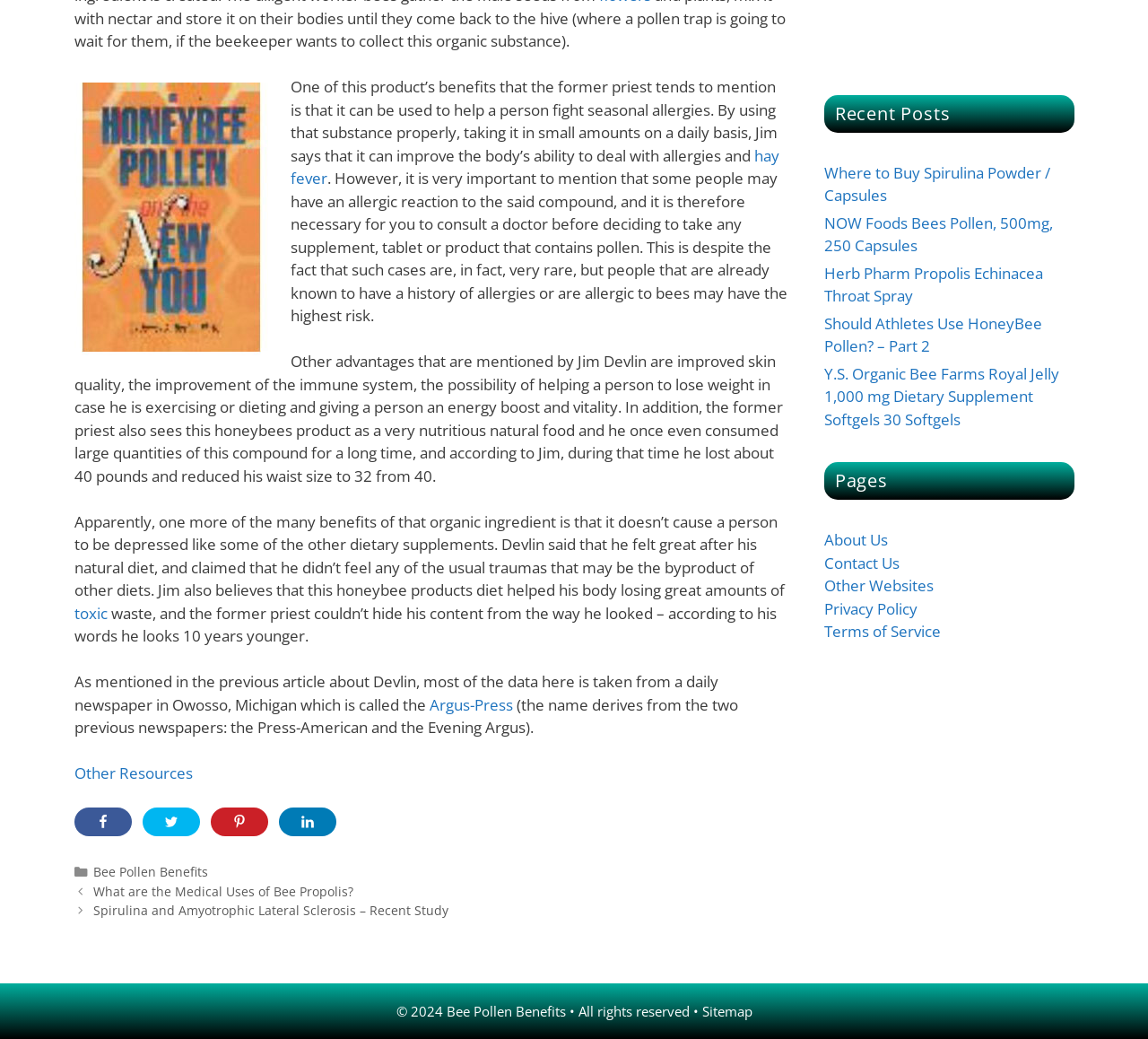Determine the bounding box for the UI element described here: "hay fever".

[0.253, 0.139, 0.679, 0.181]